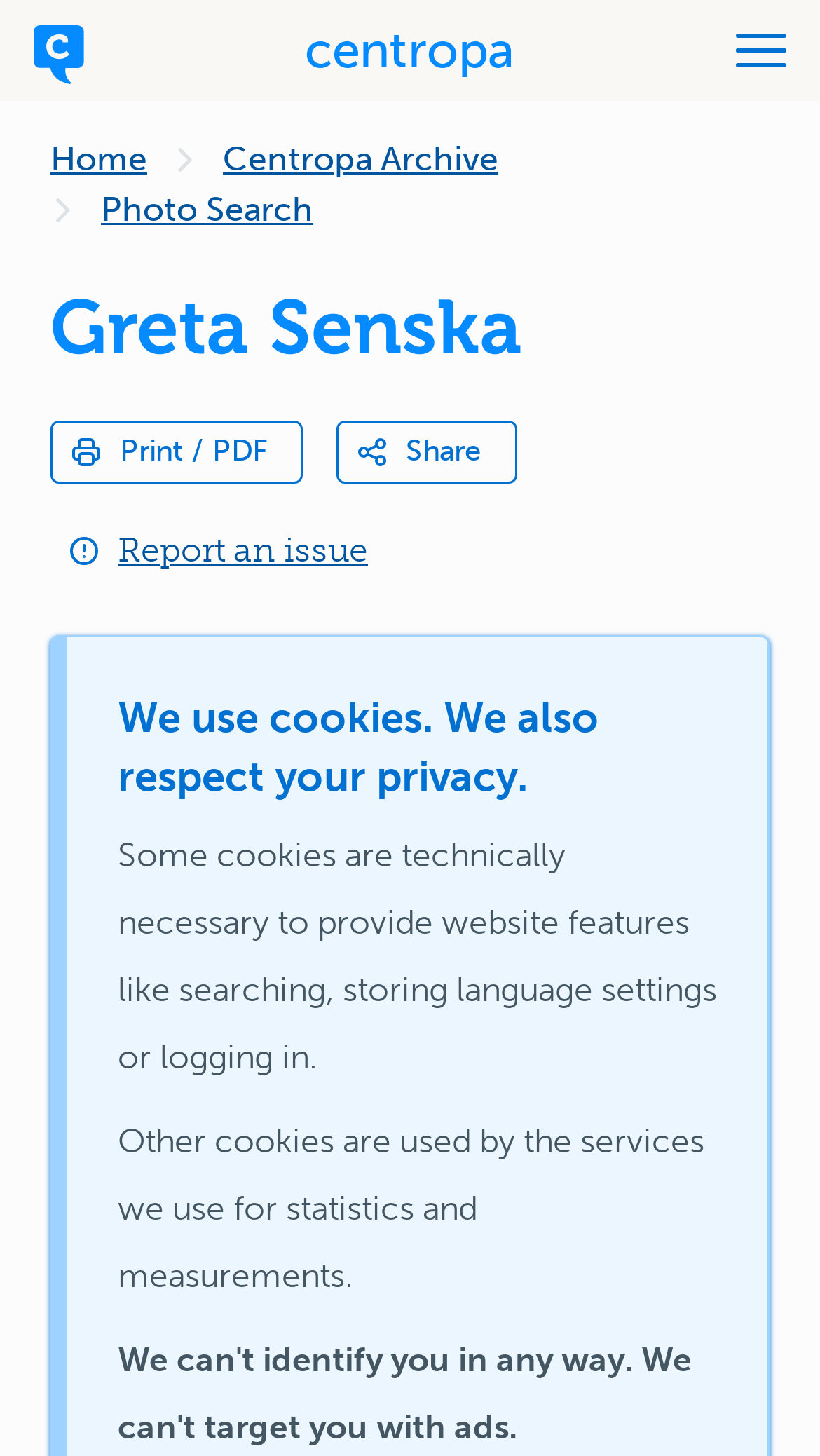What is the function of the button at the top right corner?
Answer the question with a single word or phrase, referring to the image.

Menu opener